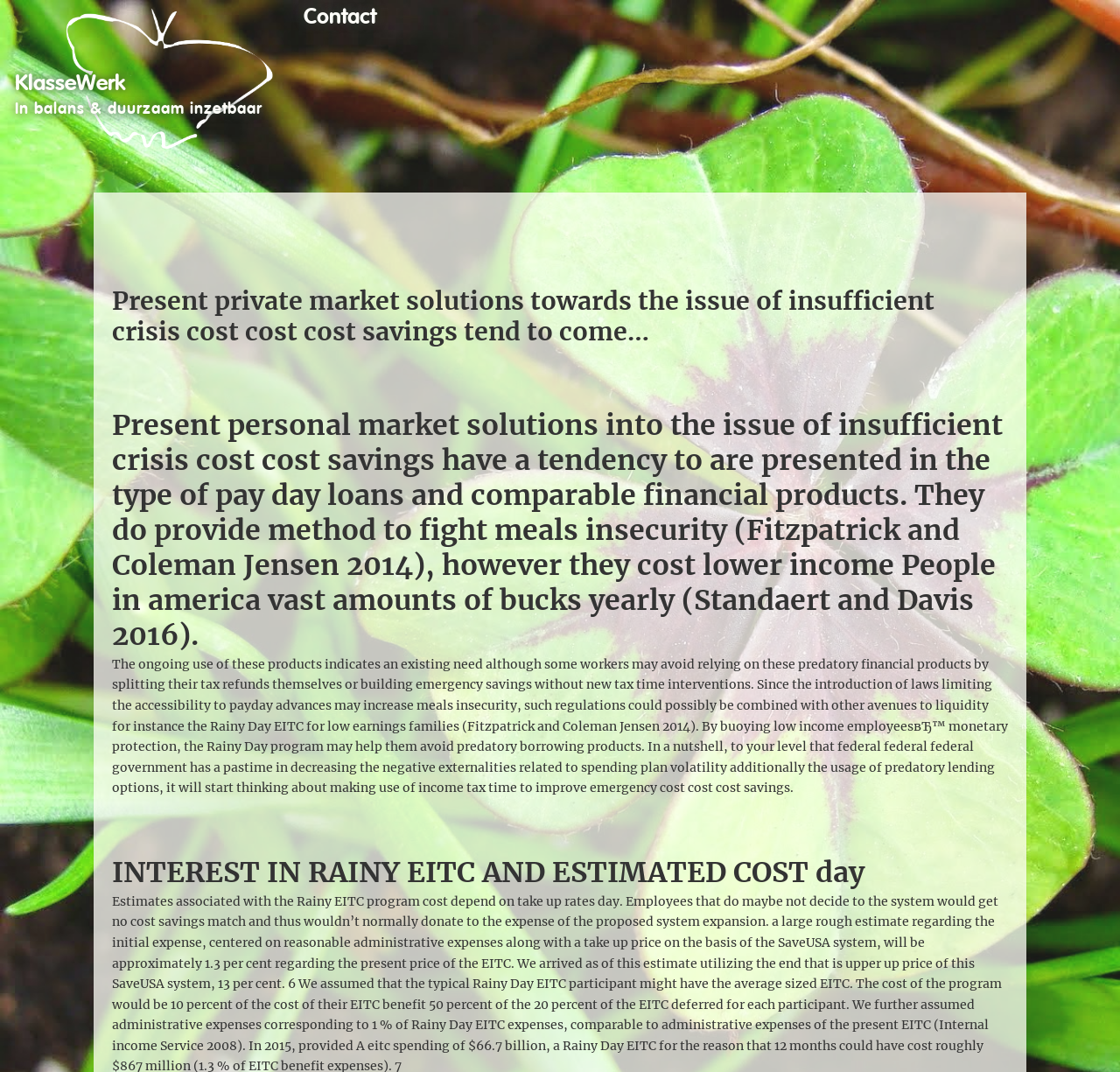Elaborate on the webpage's design and content in a detailed caption.

The webpage appears to be an article or blog post discussing private market solutions to the issue of insufficient crisis cost savings. At the top, there is a header section with a link to "Contact" on the right side. Below the header, there is a main heading that summarizes the content of the page, which is about presenting private market solutions to the issue of insufficient crisis cost savings.

The main content of the page is divided into three paragraphs. The first paragraph explains that private market solutions, such as payday loans and similar financial products, provide a way to combat food insecurity but come at a high cost to low-income Americans. The second paragraph discusses the ongoing need for these products and suggests that regulations limiting access to payday loans could be combined with other avenues to liquidity, such as the Rainy Day EITC for low-income families.

The third paragraph is a continuation of the discussion, suggesting that the government could consider using tax time to increase emergency savings, which would help low-income employees avoid predatory borrowing products. There is a subheading "INTEREST IN RAINY EITC AND ESTIMATED COST day" at the bottom of the page, which may indicate a section or topic that will be discussed further. Overall, the webpage appears to be a informative article or blog post discussing private market solutions to crisis cost savings and their implications.